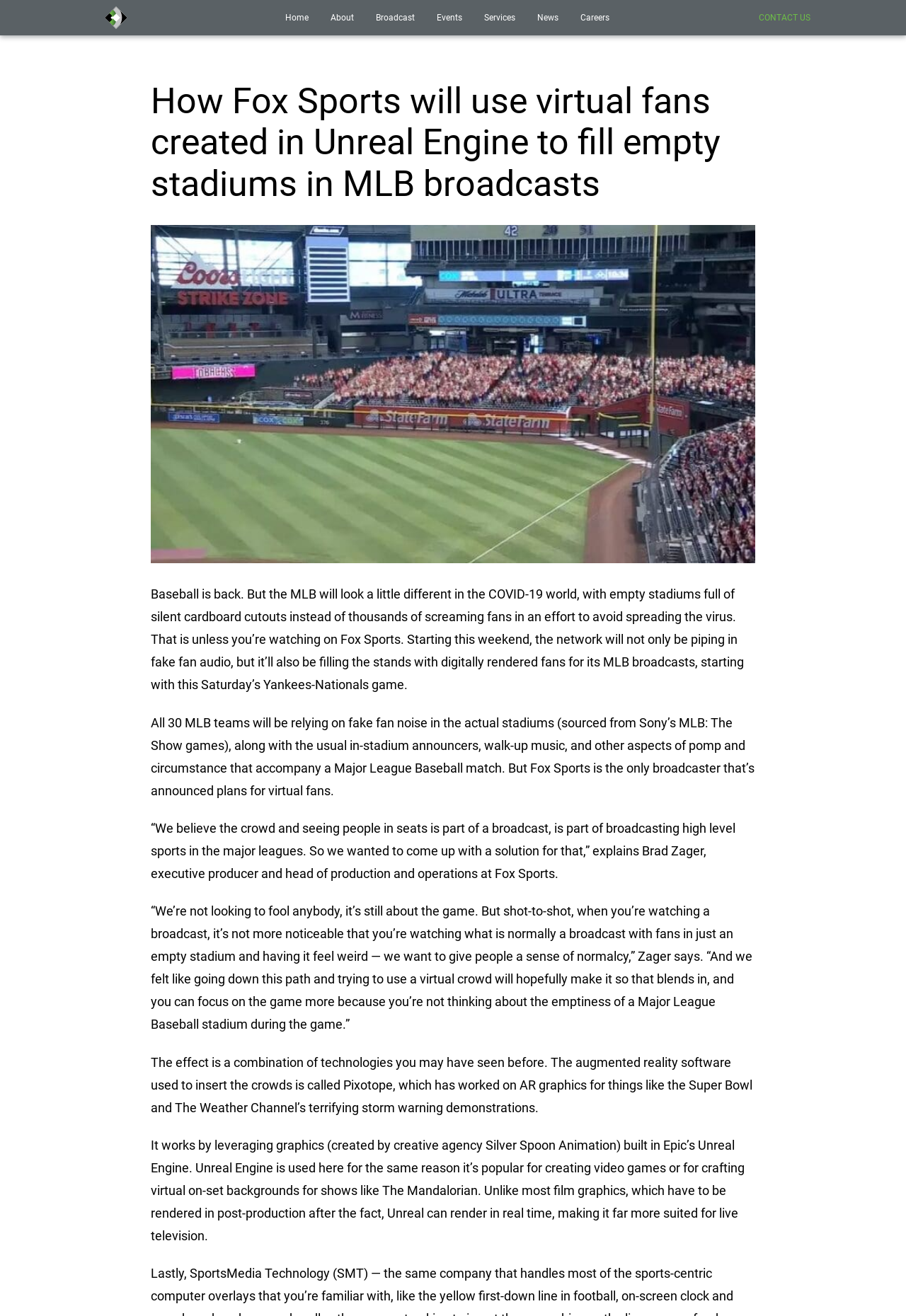How many MLB teams will be using fake fan noise in actual stadiums?
Based on the image, provide your answer in one word or phrase.

All 30